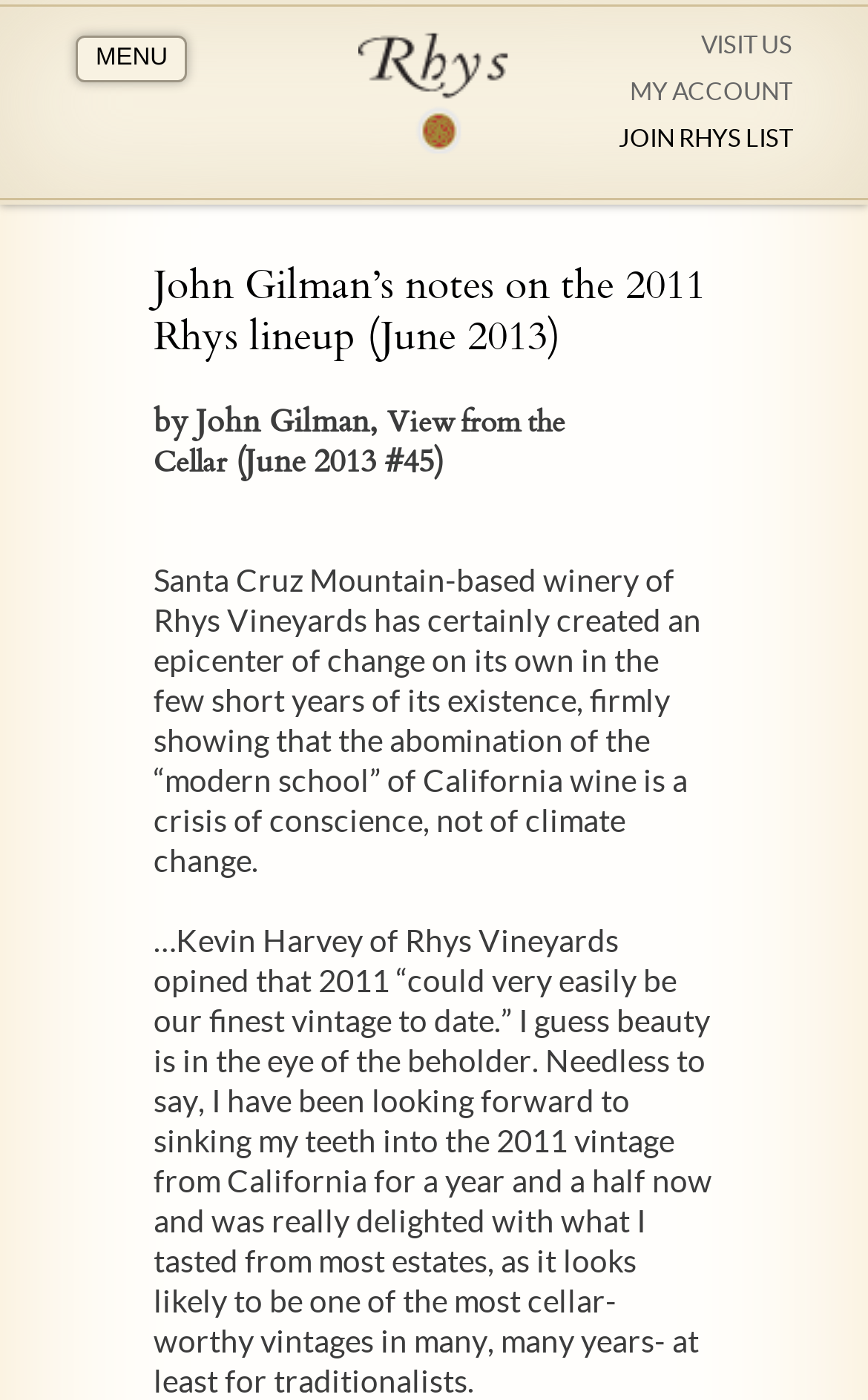Use a single word or phrase to answer the question:
What is the name of the publication where the article was published?

View from the Cellar